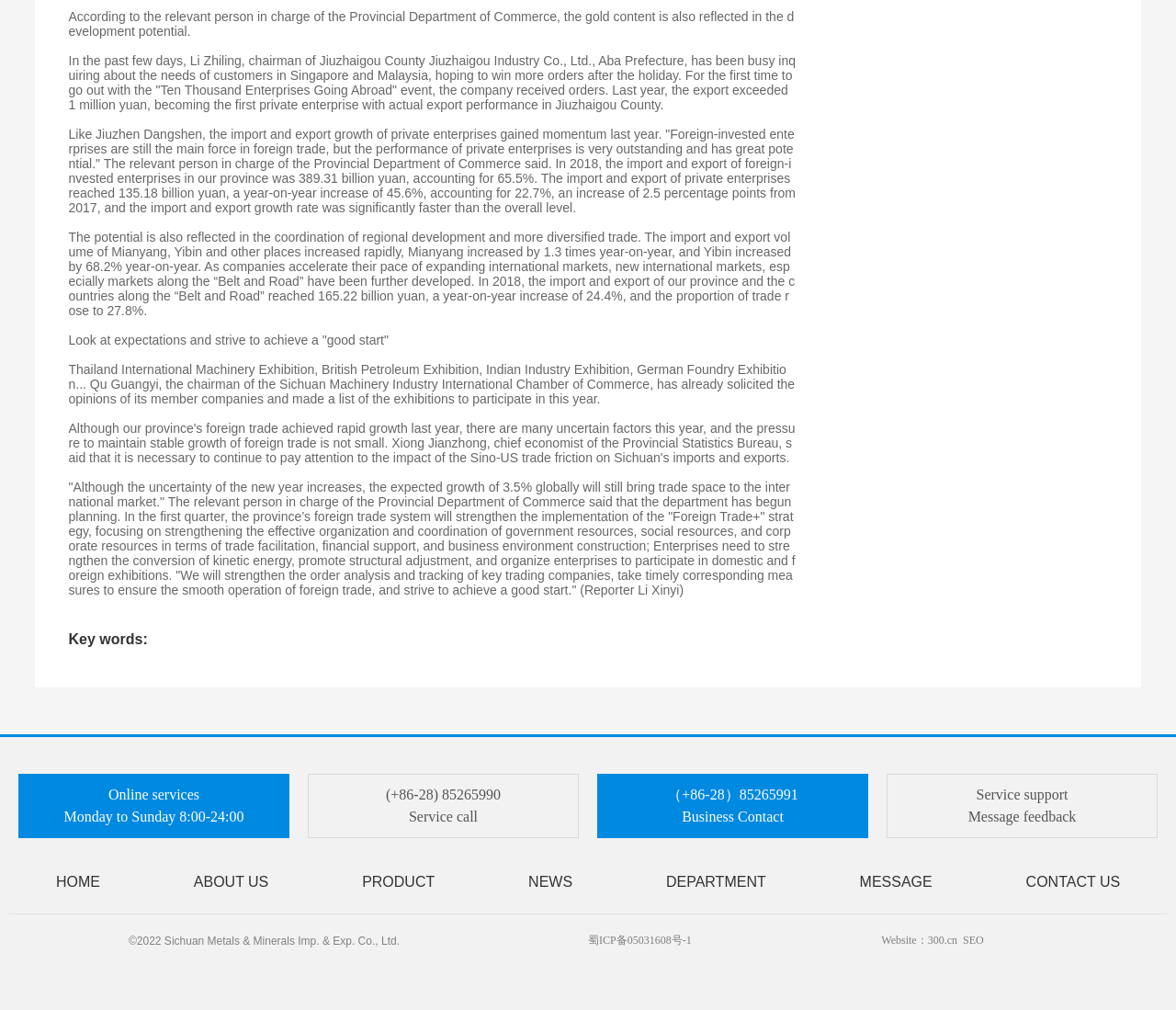Can you specify the bounding box coordinates of the area that needs to be clicked to fulfill the following instruction: "Visit 300.cn"?

[0.789, 0.924, 0.814, 0.937]